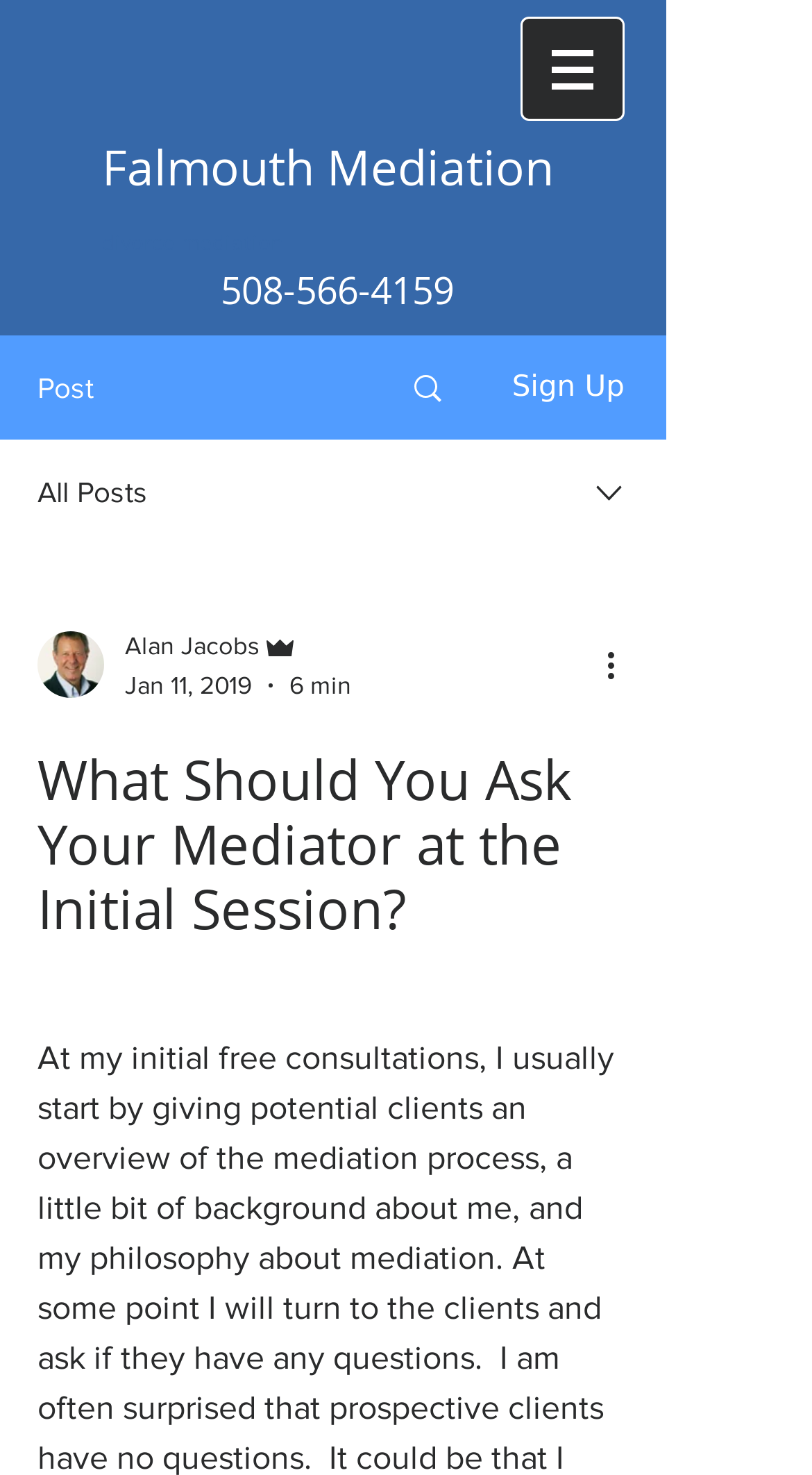What is the name of the writer?
Answer the question with just one word or phrase using the image.

Alan Jacobs